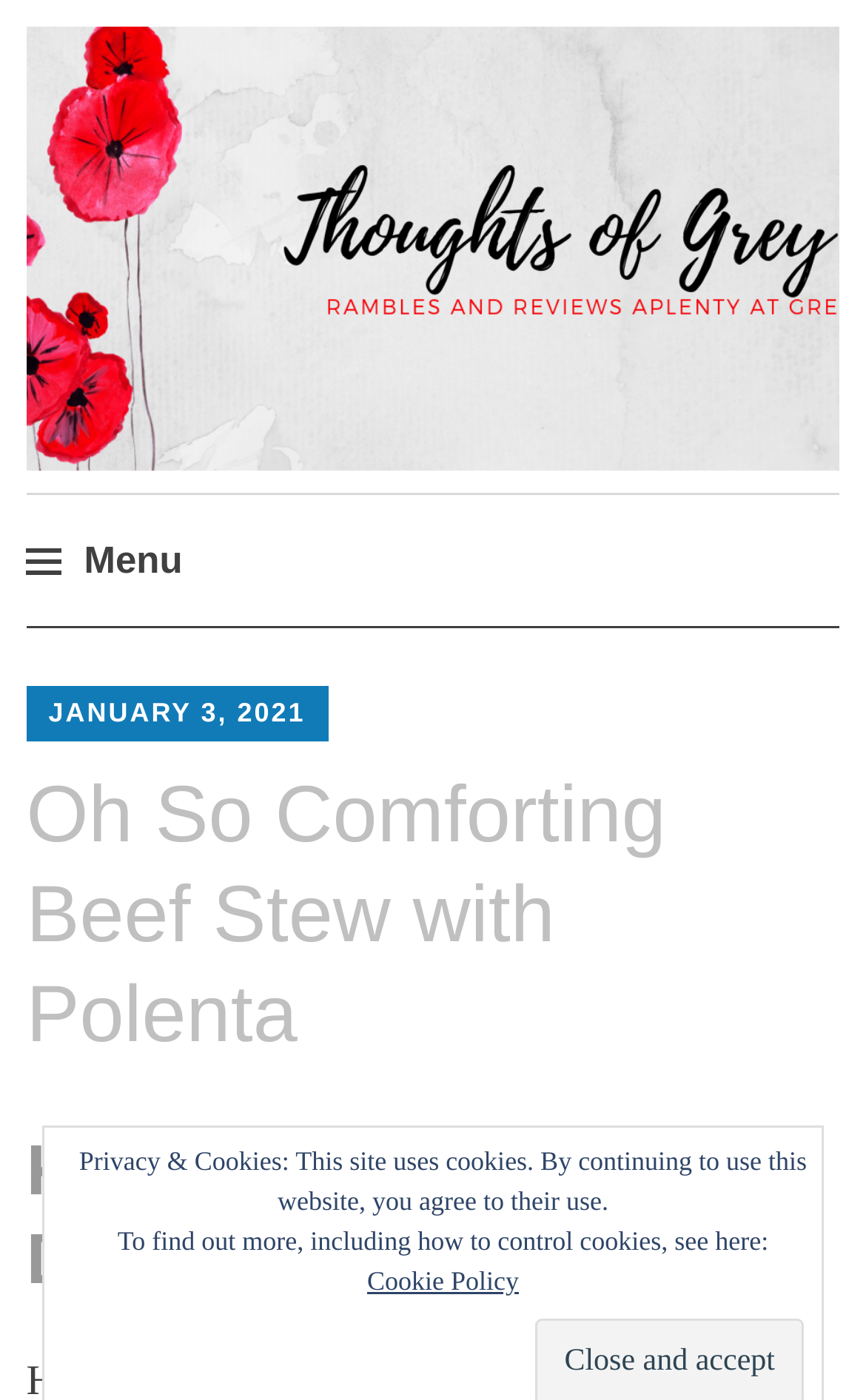What is the name of the blog?
Using the details shown in the screenshot, provide a comprehensive answer to the question.

The name of the blog can be determined by looking at the heading element with the text 'Thoughts of Grey Eyes' which is located at the top of the webpage.